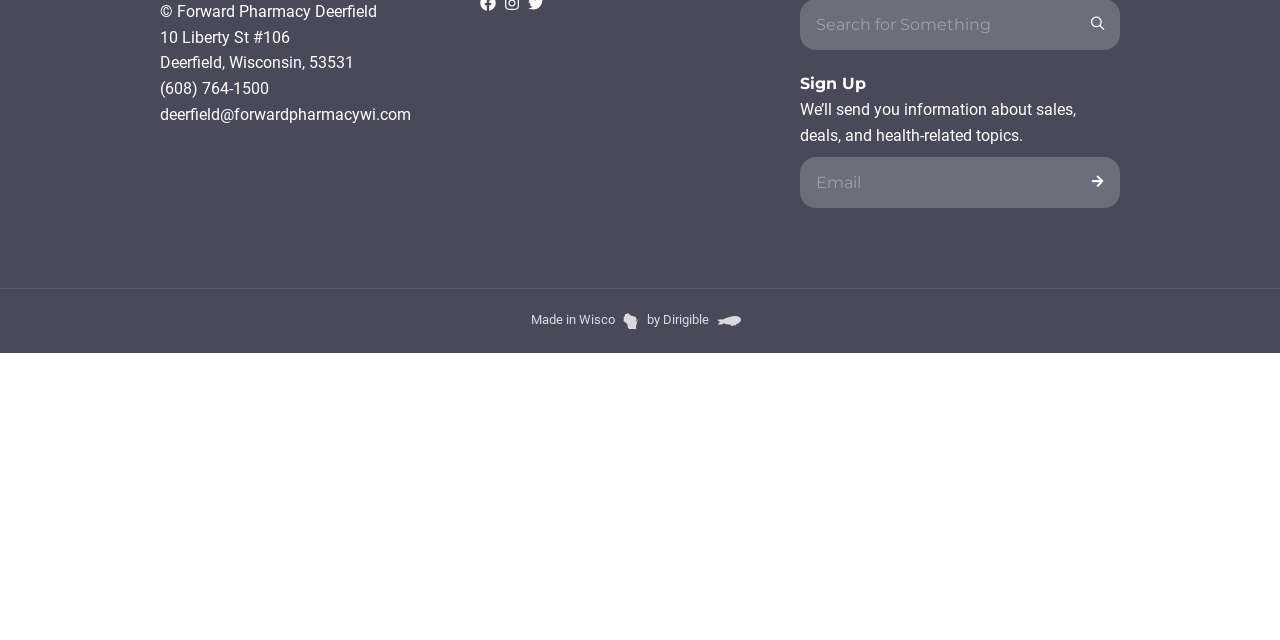Identify and provide the bounding box for the element described by: "Made in Wisco by Dirigible".

[0.0, 0.451, 1.0, 0.551]